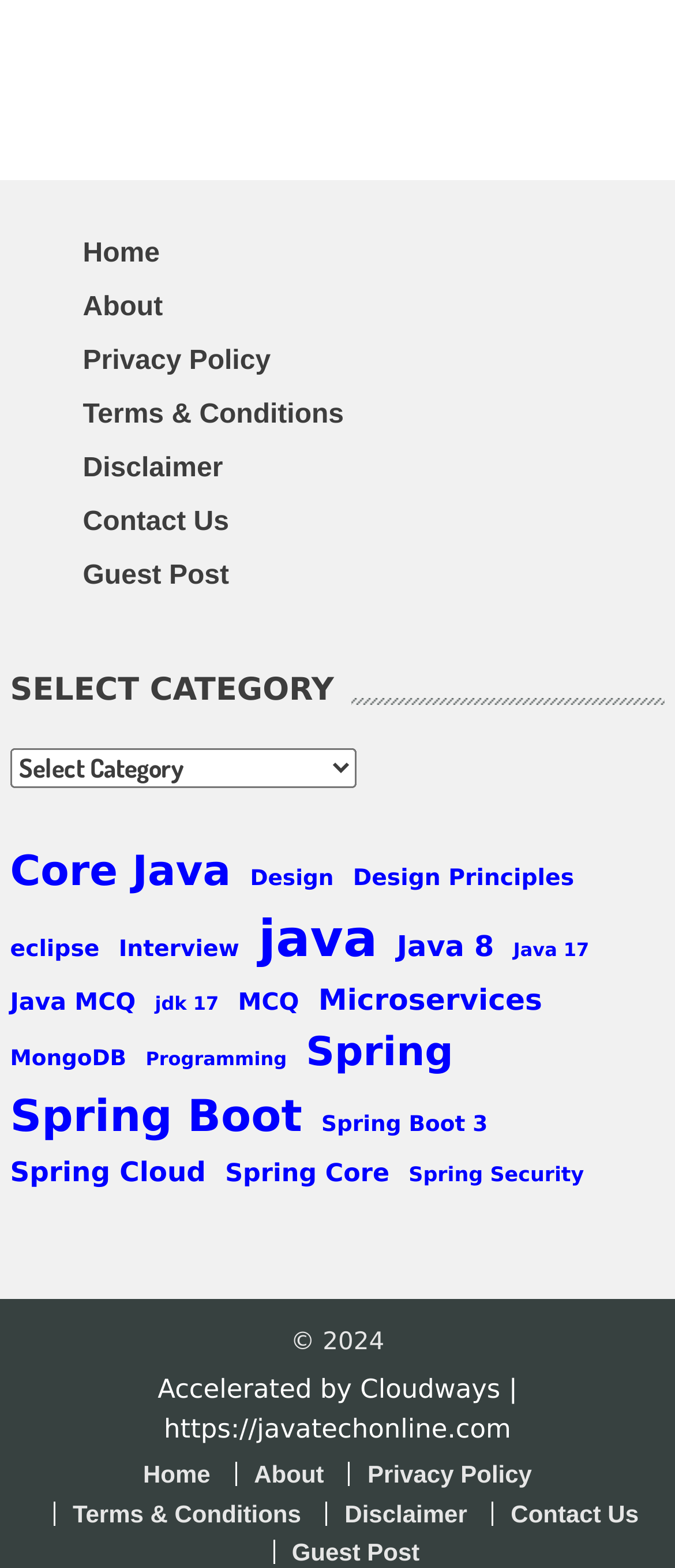Identify the bounding box of the UI element that matches this description: "Terms & Conditions".

[0.123, 0.255, 0.509, 0.274]